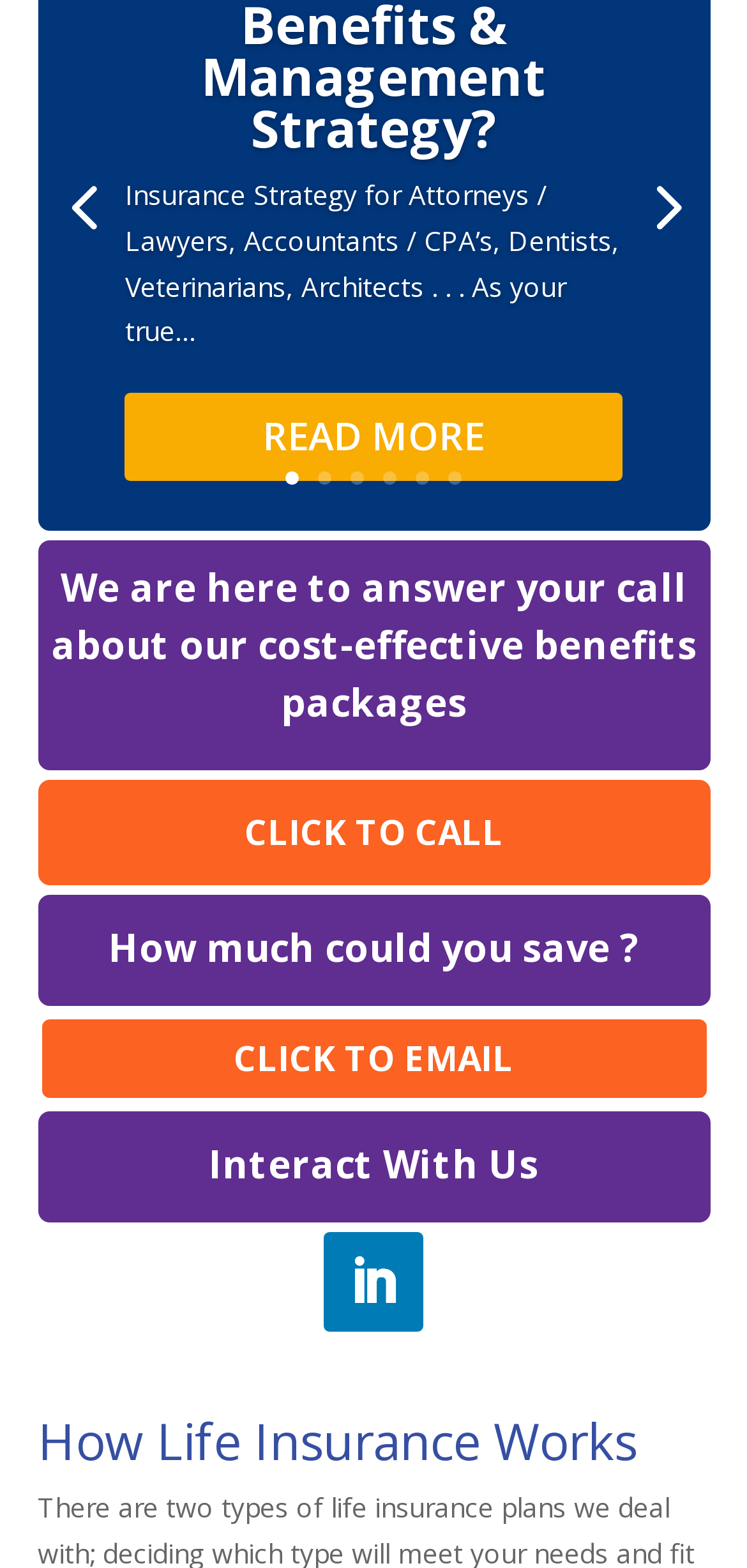Extract the bounding box coordinates of the UI element described: "CLICK TO CALL". Provide the coordinates in the format [left, top, right, bottom] with values ranging from 0 to 1.

[0.05, 0.498, 0.95, 0.564]